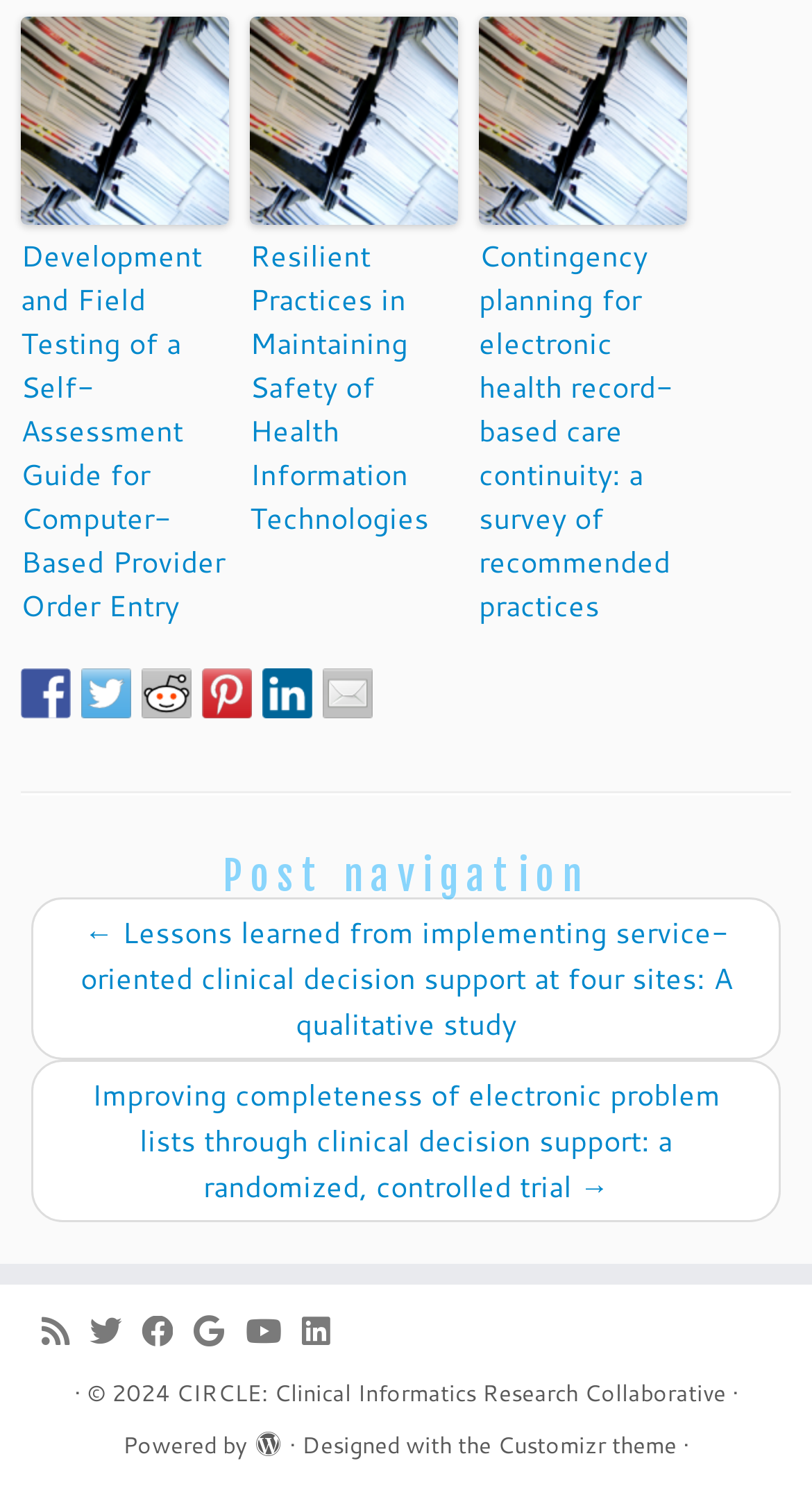What is the theme of the webpage's design?
Examine the image and provide an in-depth answer to the question.

The link 'Customizr theme' indicates that the webpage's design is based on the Customizr theme, which is a website design template or framework.